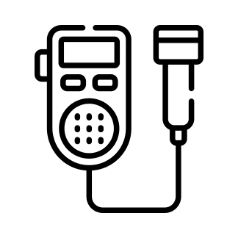Answer the question below with a single word or a brief phrase: 
What feature of the device allows for real-time monitoring?

Speaker